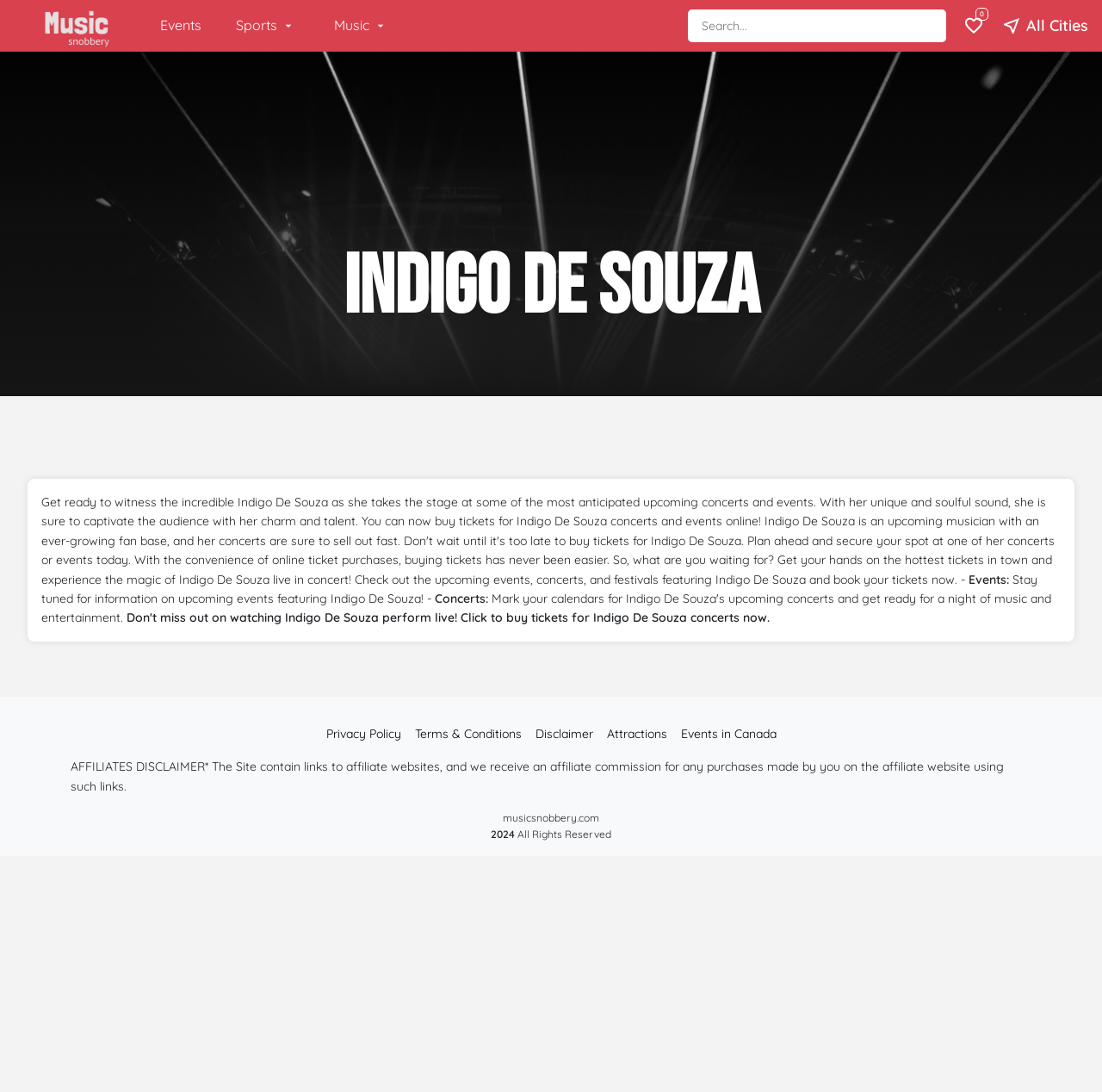Identify the bounding box coordinates of the part that should be clicked to carry out this instruction: "View events".

[0.13, 0.014, 0.198, 0.034]